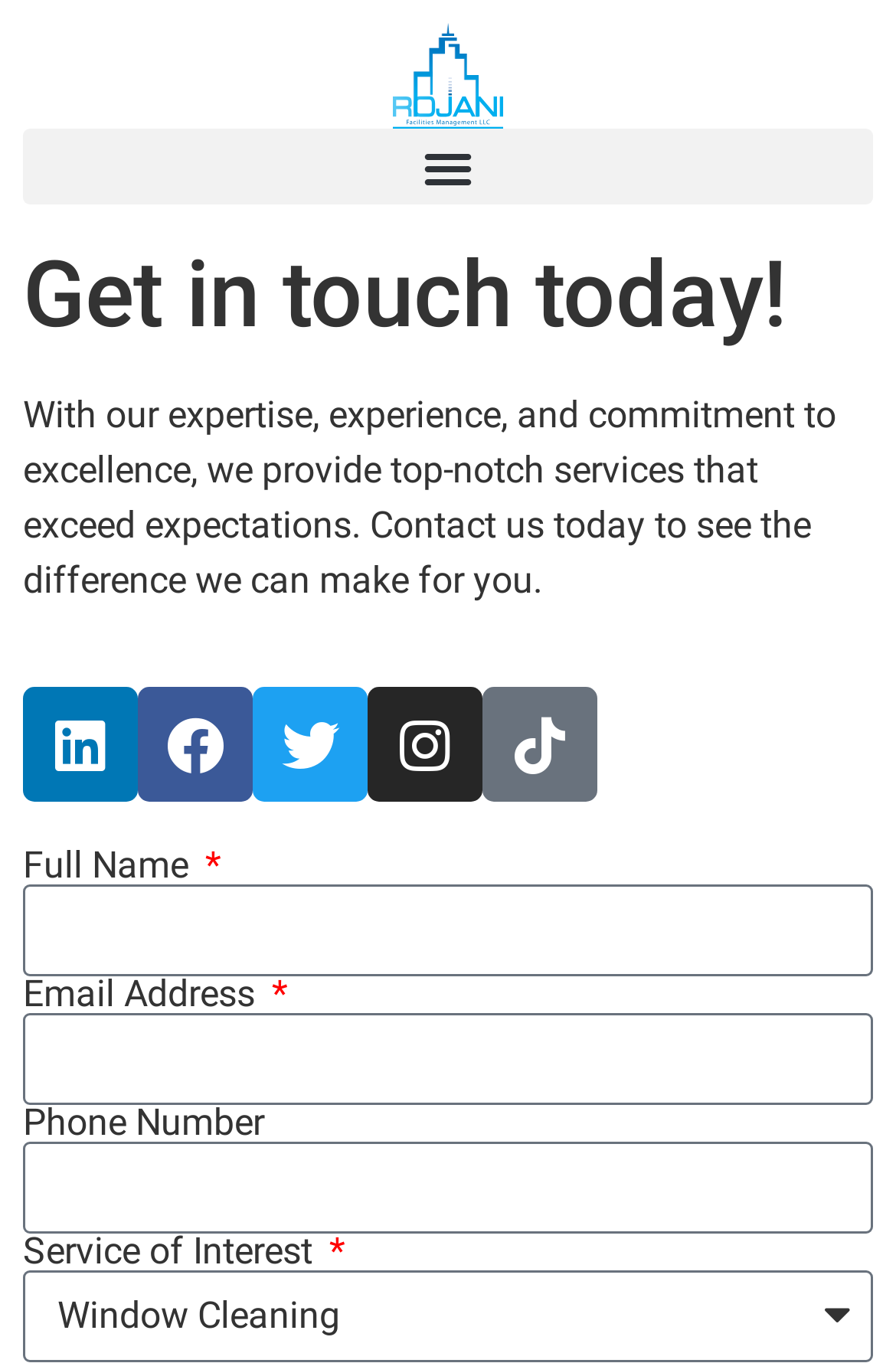How many social media links are available on this webpage?
Please provide a single word or phrase in response based on the screenshot.

5